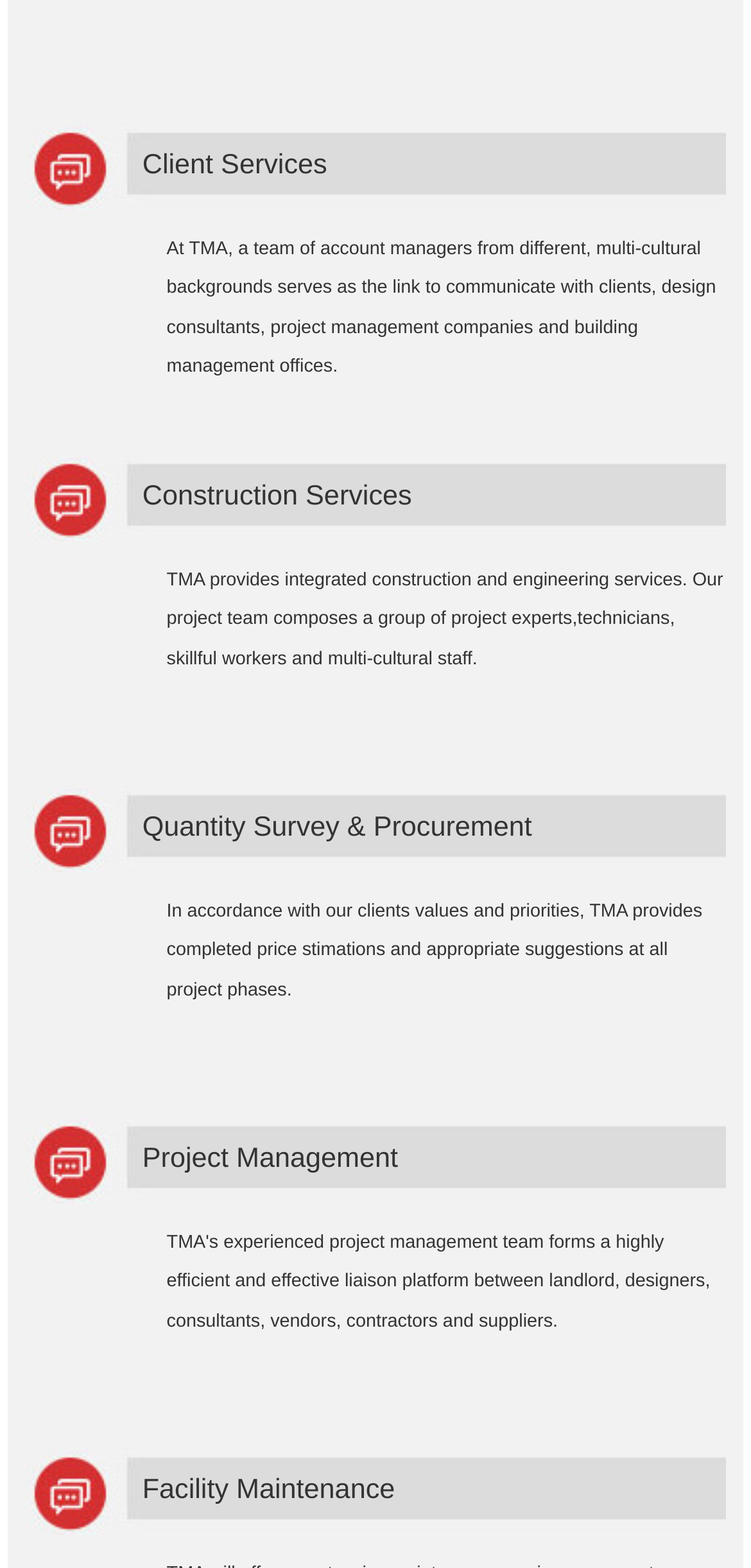Using the image as a reference, answer the following question in as much detail as possible:
What is the role of TMA's project management team?

As stated on the webpage, TMA's experienced project management team forms a highly efficient and effective liaison platform between landlord, designers, consultants, vendors, contractors, and suppliers.